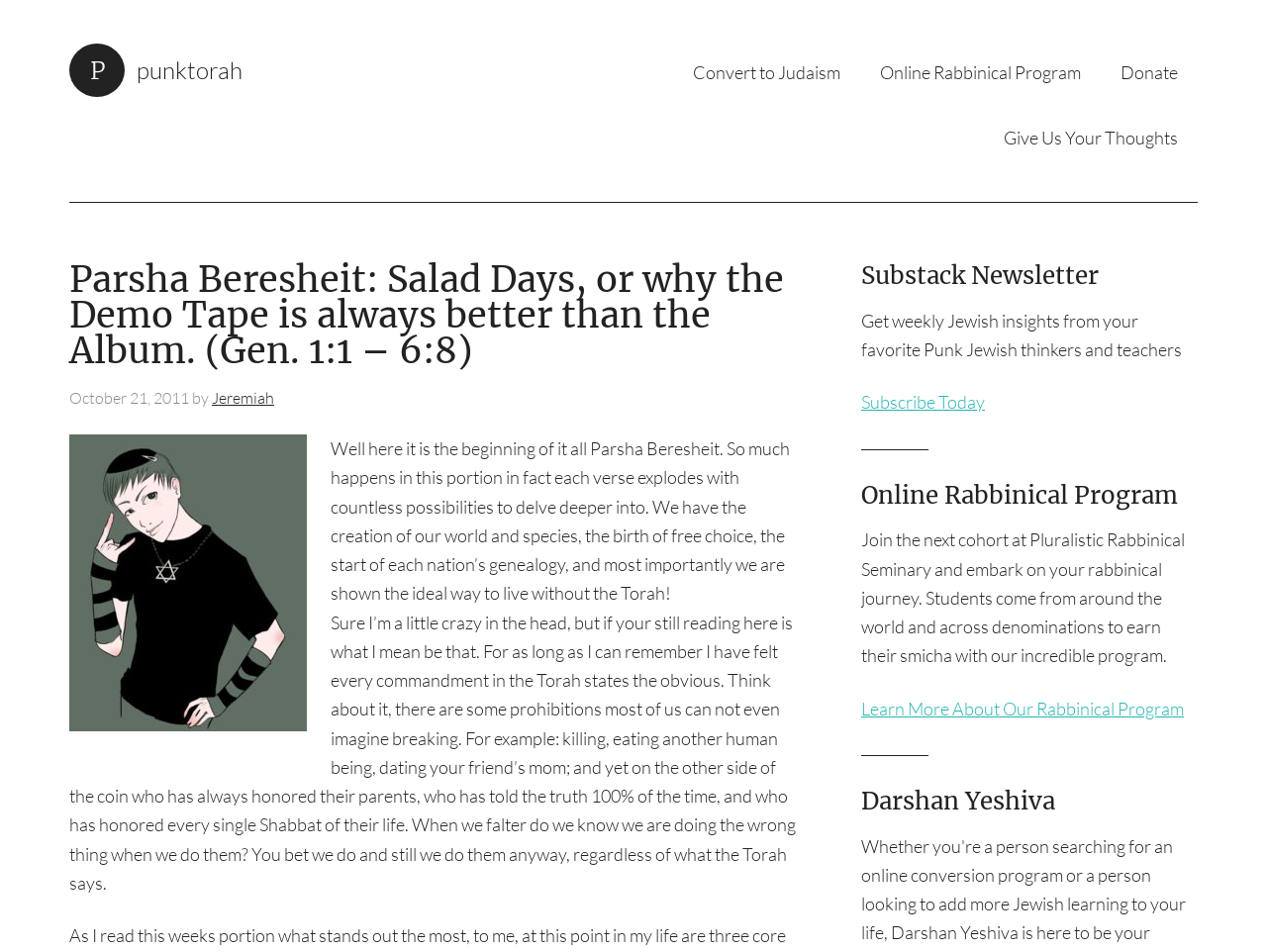Identify the bounding box coordinates of the section to be clicked to complete the task described by the following instruction: "Click on the link to convert to Judaism". The coordinates should be four float numbers between 0 and 1, formatted as [left, top, right, bottom].

[0.531, 0.042, 0.679, 0.11]